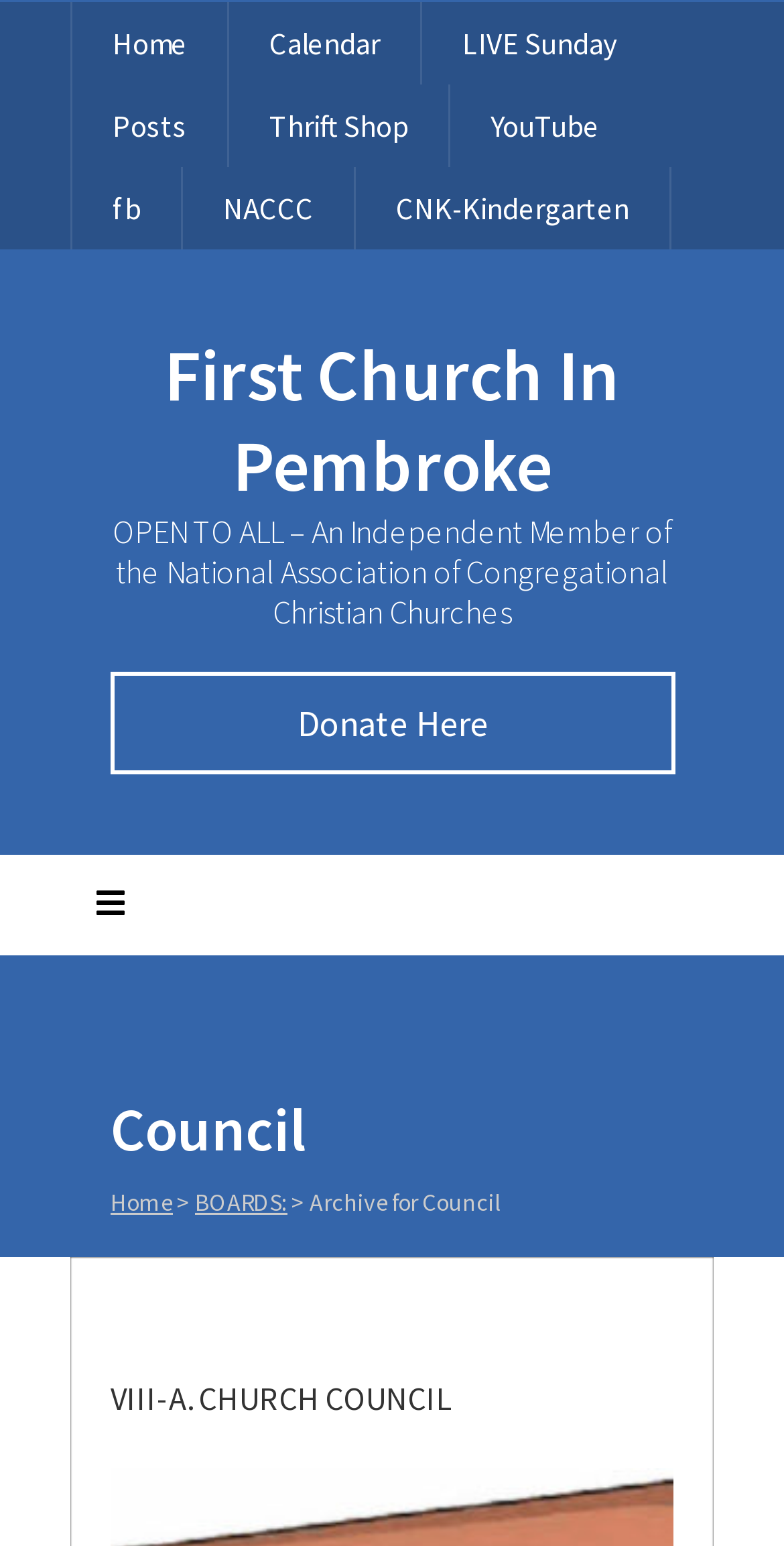What is the name of the church?
Answer the question with a single word or phrase by looking at the picture.

First Church In Pembroke